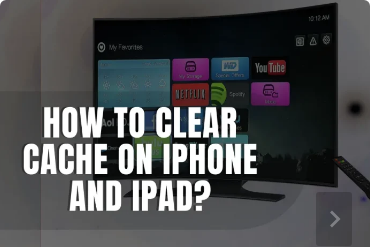Offer a thorough description of the image.

The image features a sleek, modern television displaying a user interface that highlights various streaming applications, including YouTube, Netflix, and Spotify. The screen prominently poses the question: “How to Clear Cache on iPhone and iPad?” in bold, eye-catching text. This suggests the content is likely related to troubleshooting or optimizing performance for Apple devices, specifically the iPhone and iPad. The setting appears inviting, ideal for a living room, indicating a blend of technology and comfort, perfect for streaming entertainment. The remote control placed beside the TV enhances the context of home entertainment, reinforcing the notion of convenience in accessing digital content.